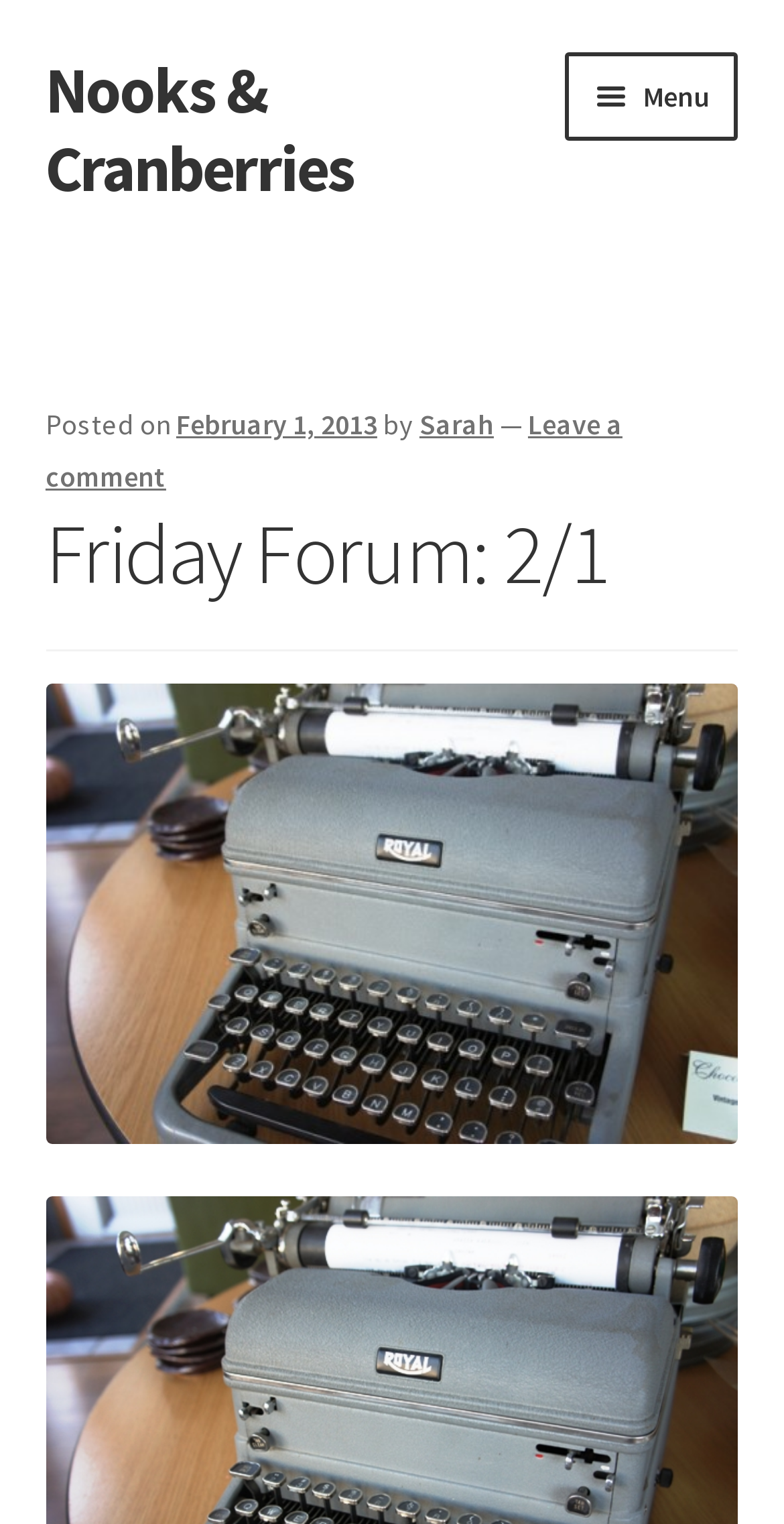Locate the bounding box coordinates of the clickable region necessary to complete the following instruction: "Click the 'Menu' button". Provide the coordinates in the format of four float numbers between 0 and 1, i.e., [left, top, right, bottom].

[0.722, 0.034, 0.942, 0.092]